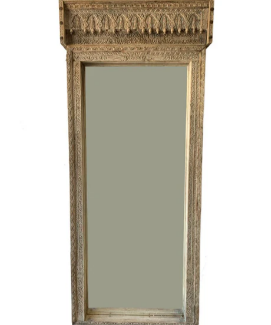Paint a vivid picture with your words by describing the image in detail.

This image features a stunning Vintage Indian Mirror, showcasing exquisite craftsmanship. The mirror is framed with intricate carvings that highlight traditional Indian design elements, offering a beautiful blend of artistry and elegance. The ornate detailing at the top of the frame adds to its charm, making it a unique decorative piece suitable for various interior styles. Perfect for enhancing the ambiance of a room, this mirror serves not only as a functional item but also as a captivating focal point in any space. The mirror is offered by Barefoot Gypsy Homewares and is available for ¥8,407.00, highlighting its luxurious appeal.